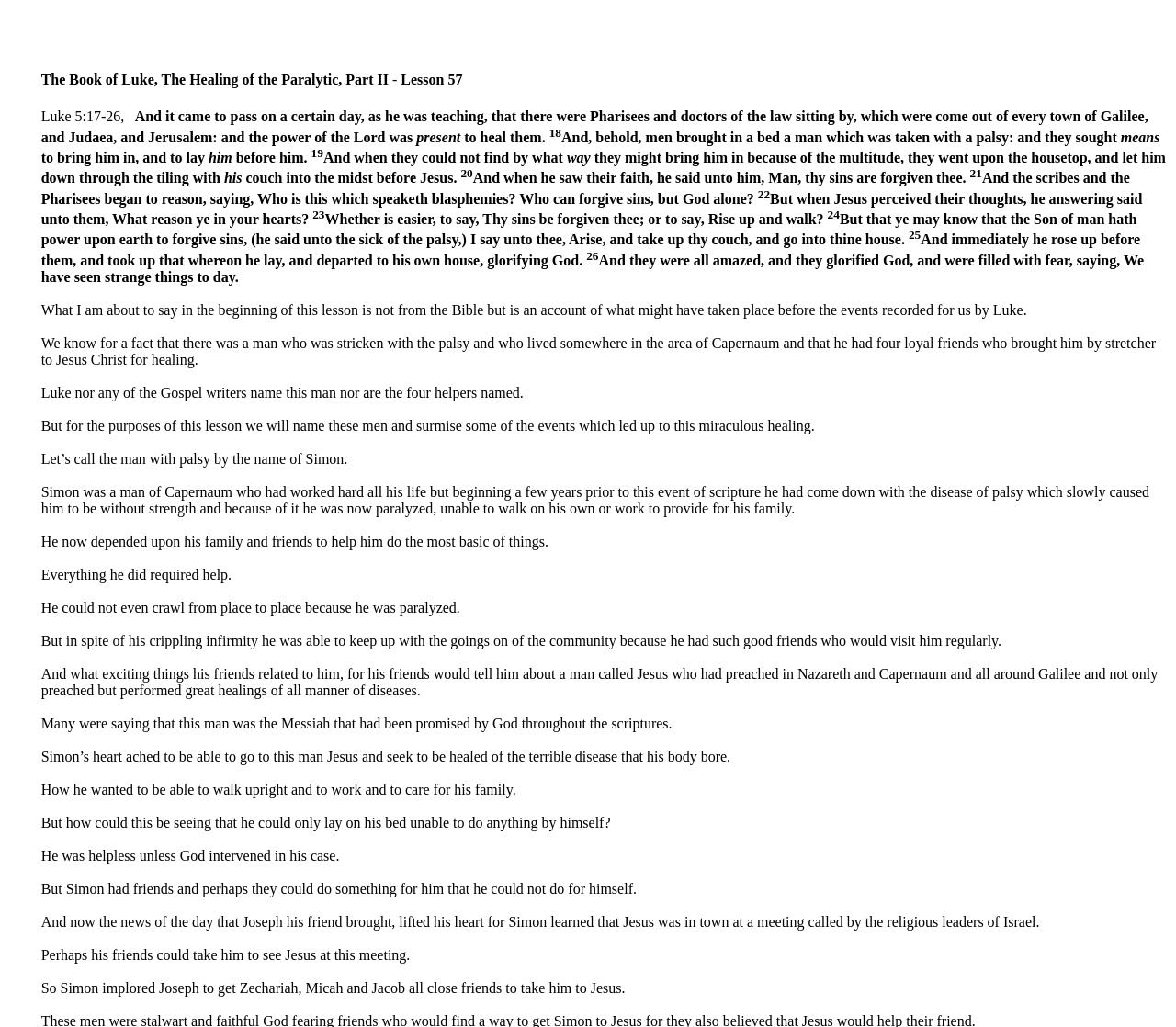Who is the main character in the story?
Please provide a comprehensive answer based on the contents of the image.

According to the webpage content, the main character in the story is Simon, a man who was stricken with palsy and lived in the area of Capernaum.